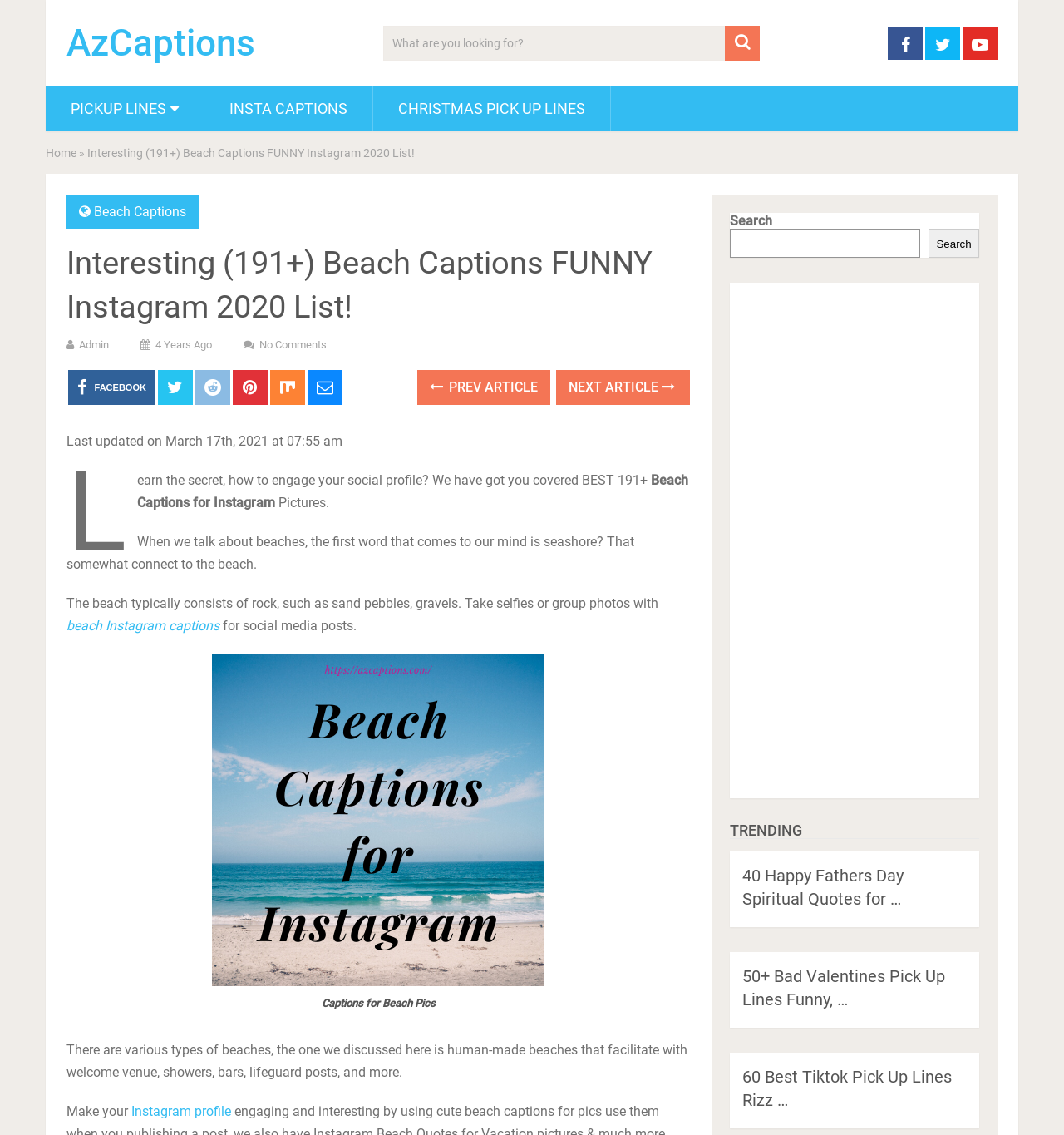Could you determine the bounding box coordinates of the clickable element to complete the instruction: "View trending articles"? Provide the coordinates as four float numbers between 0 and 1, i.e., [left, top, right, bottom].

[0.686, 0.725, 0.92, 0.739]